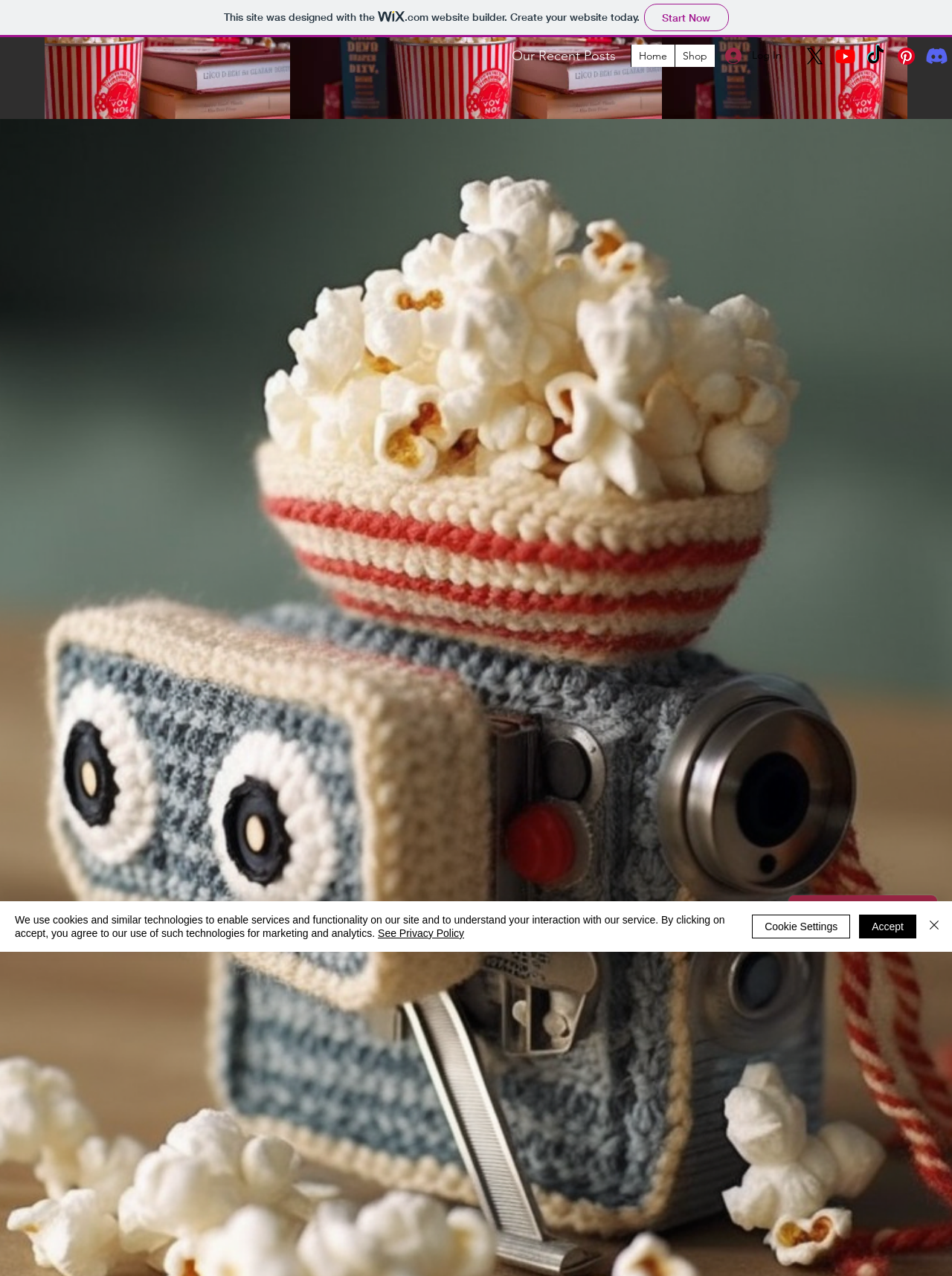Based on the description "See Privacy Policy", find the bounding box of the specified UI element.

[0.397, 0.727, 0.488, 0.736]